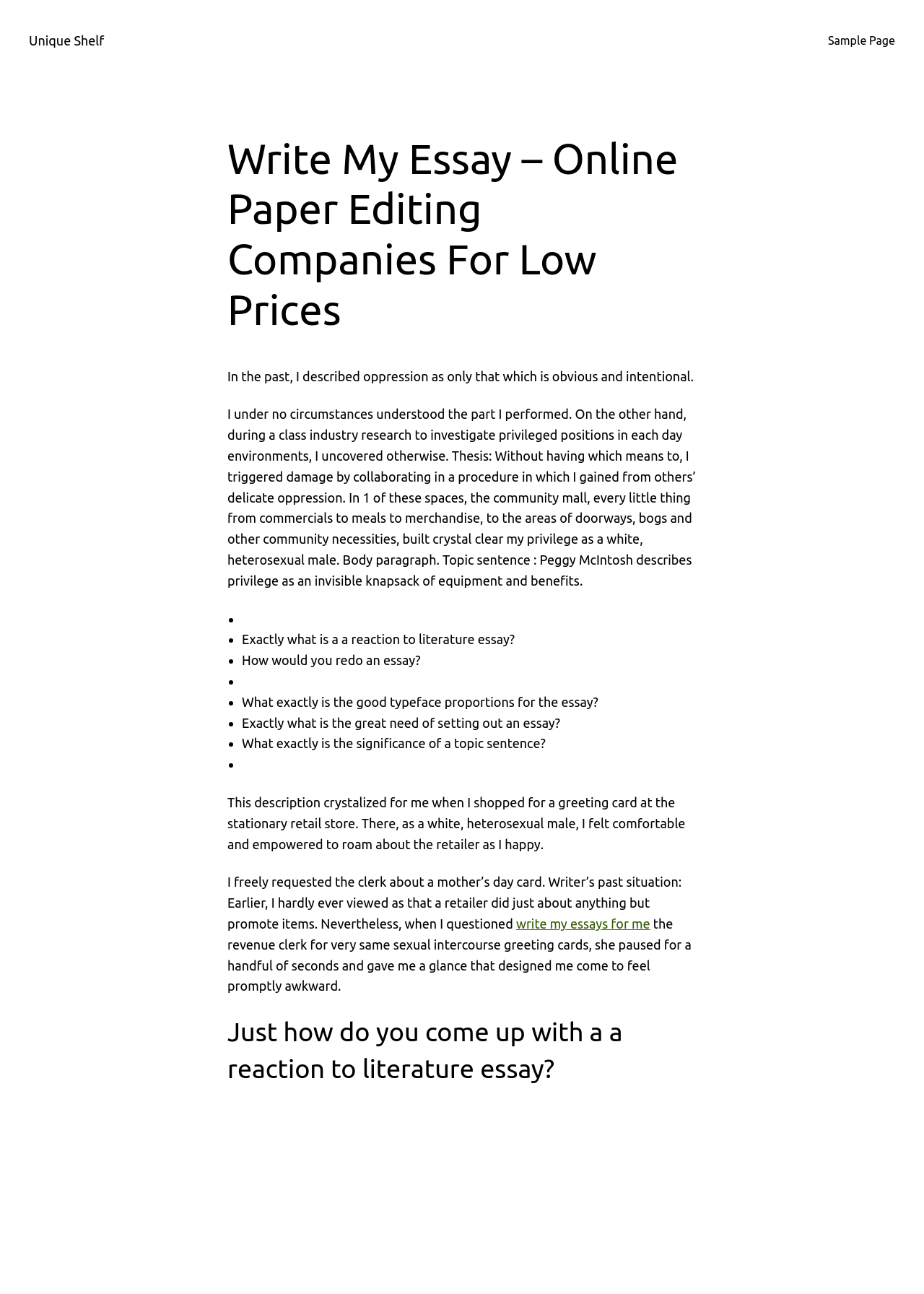How many list markers are there in the webpage?
Refer to the image and answer the question using a single word or phrase.

7